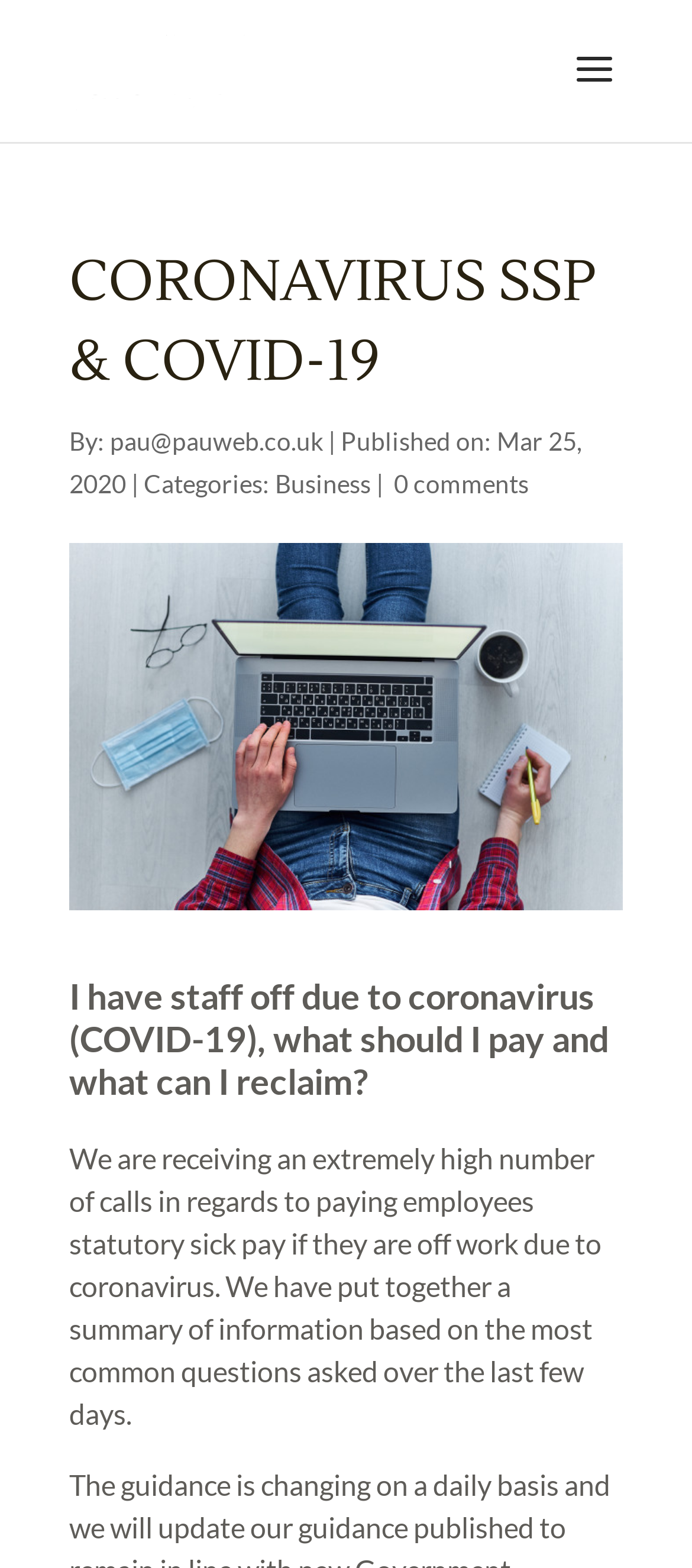Respond to the question below with a single word or phrase:
What is the category of the article?

Business